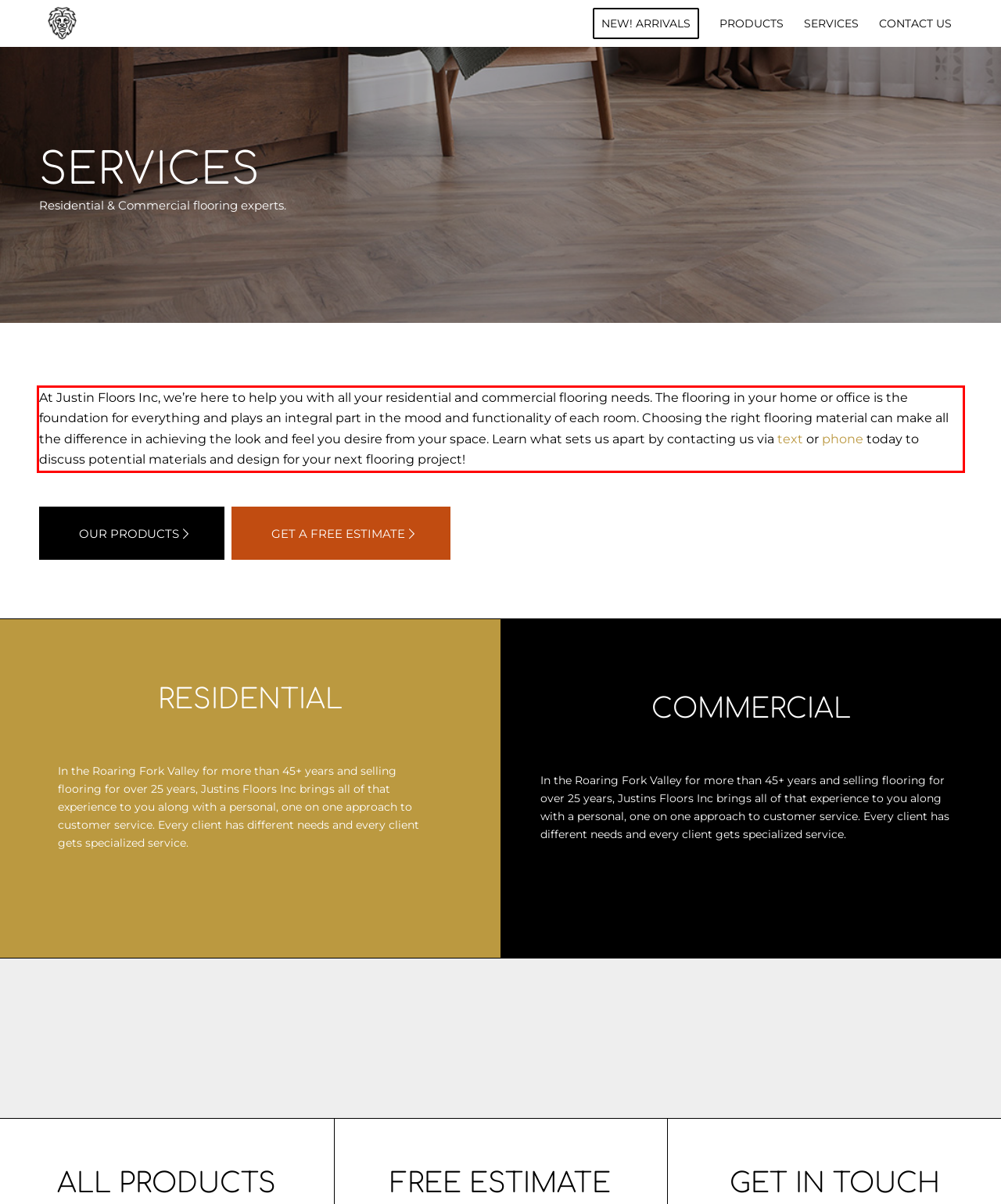You are provided with a screenshot of a webpage that includes a red bounding box. Extract and generate the text content found within the red bounding box.

At Justin Floors Inc, we’re here to help you with all your residential and commercial flooring needs. The flooring in your home or office is the foundation for everything and plays an integral part in the mood and functionality of each room. Choosing the right flooring material can make all the difference in achieving the look and feel you desire from your space. Learn what sets us apart by contacting us via text or phone today to discuss potential materials and design for your next flooring project!